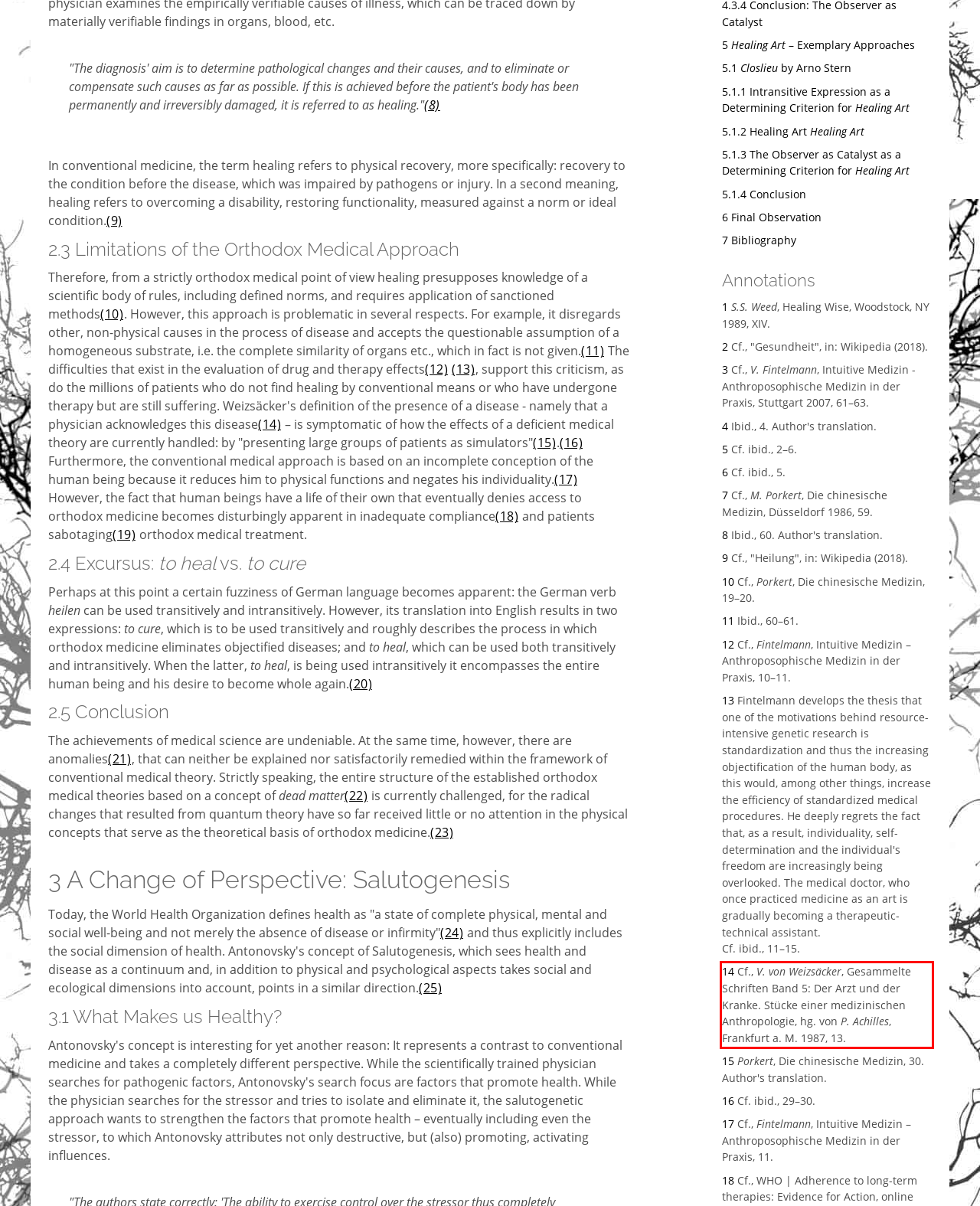With the given screenshot of a webpage, locate the red rectangle bounding box and extract the text content using OCR.

14 Cf., V. von Weizsäcker, Gesammelte Schriften Band 5: Der Arzt und der Kranke. Stücke einer medizinischen Anthropologie, hg. von P. Achilles, Frankfurt a. M. 1987, 13.